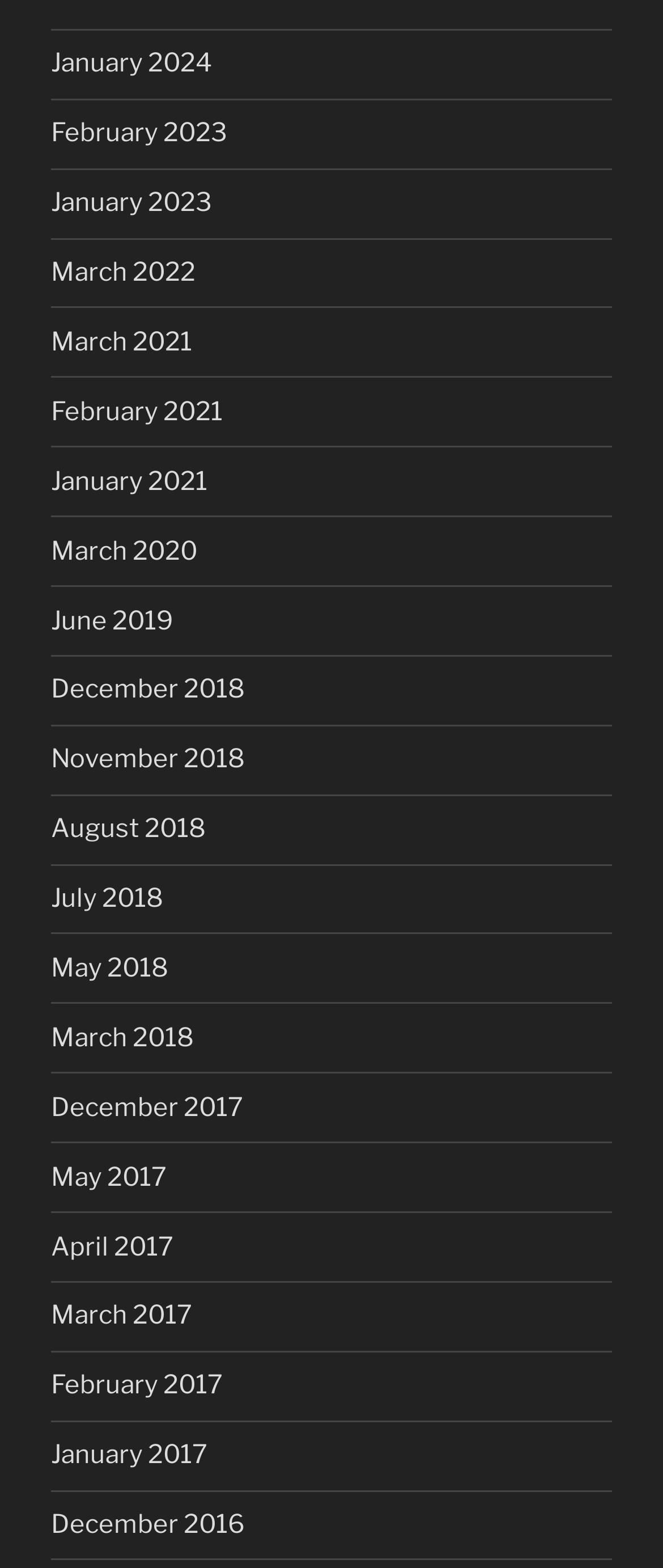How many months are available in 2023?
Please look at the screenshot and answer in one word or a short phrase.

2